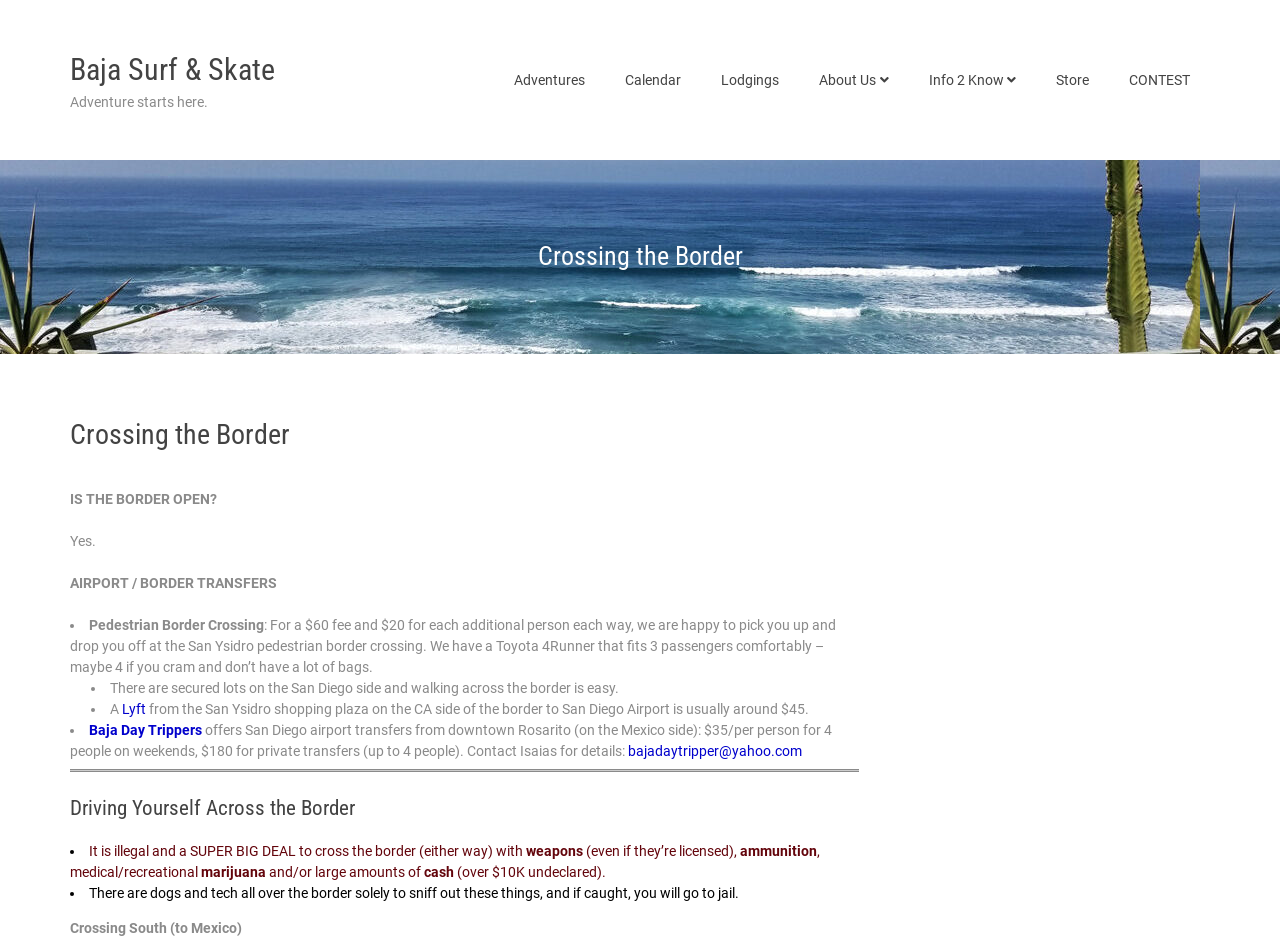Identify the bounding box coordinates of the region I need to click to complete this instruction: "Click on the 'About Us' link".

[0.624, 0.058, 0.71, 0.112]